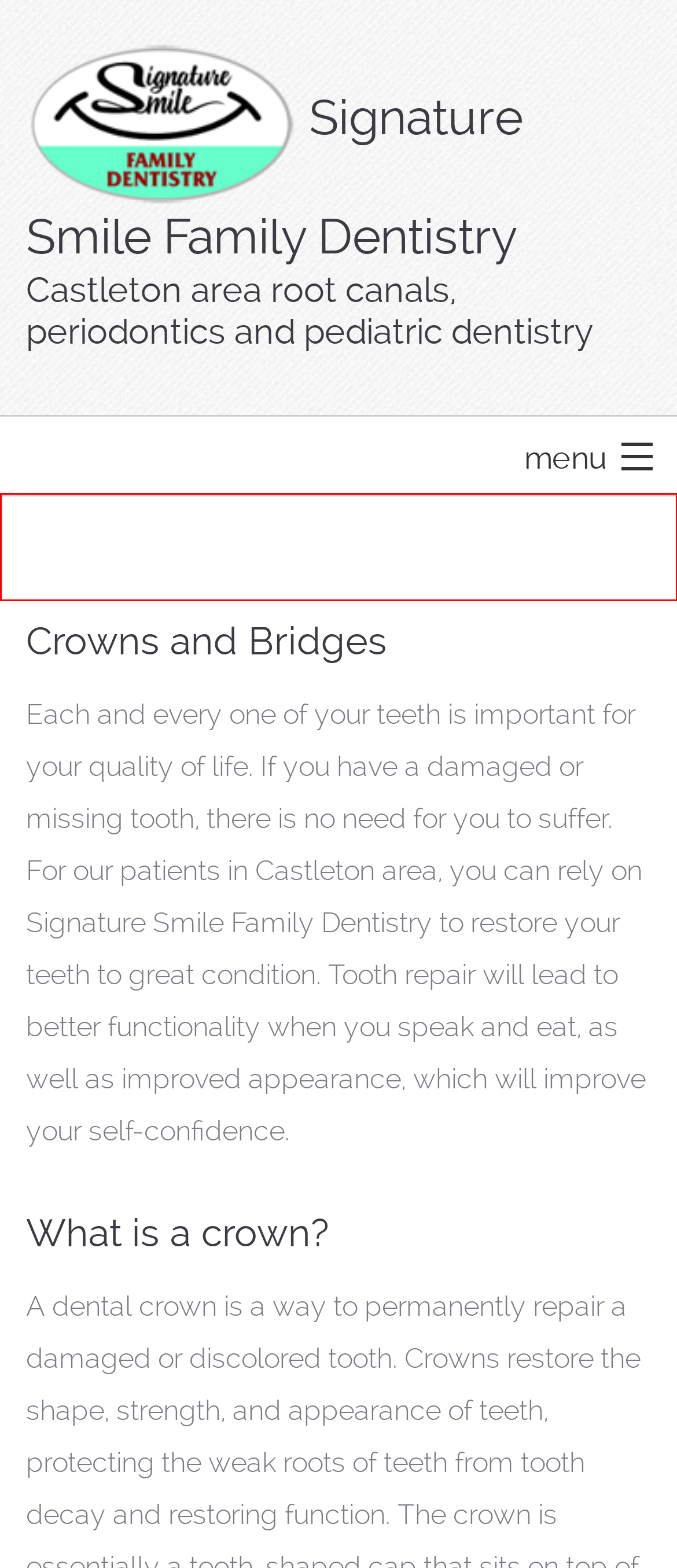You have a screenshot of a webpage with an element surrounded by a red bounding box. Choose the webpage description that best describes the new page after clicking the element inside the red bounding box. Here are the candidates:
A. Book an Appointment | Castleton area root canals, periodontics and pediatric dentistry
B. Financial Options | Indianapolis, IN root canals, periodontics and pediatric dentistry
C. Testimonials | Castleton area root canals, periodontics and pediatric dentistry
D. About Us | Castleton area root canals, periodontics and pediatric dentistry
E. Family Dentistry | Indianapolis, IN root canals, periodontics and pediatric dentistry
F. Dentistry Services | Castleton area root canals, periodontics and pediatric dentistry
G. Home | Castleton area root canals, periodontics and pediatric dentistry
H. Contact | Indianapolis, IN root canals, periodontics and pediatric dentistry

G